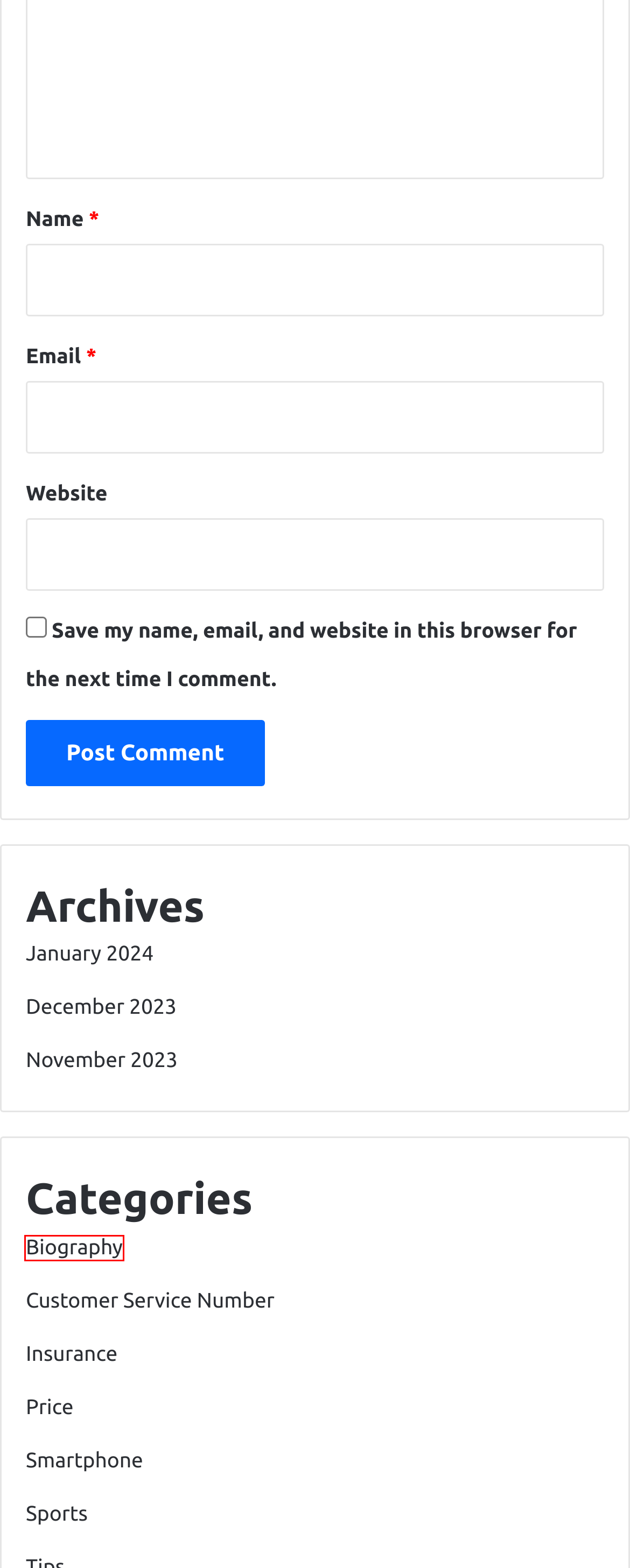You are provided with a screenshot of a webpage containing a red rectangle bounding box. Identify the webpage description that best matches the new webpage after the element in the bounding box is clicked. Here are the potential descriptions:
A. Smartphone Archives - Tech Tips
B. Price Archives - Tech Tips
C. Customer Service Number Archives - Tech Tips
D. January 2024 - Tech Tips
E. November 2023 - Tech Tips
F. Insurance Archives - Tech Tips
G. Biography Archives - Tech Tips
H. Sports Archives - Tech Tips

G